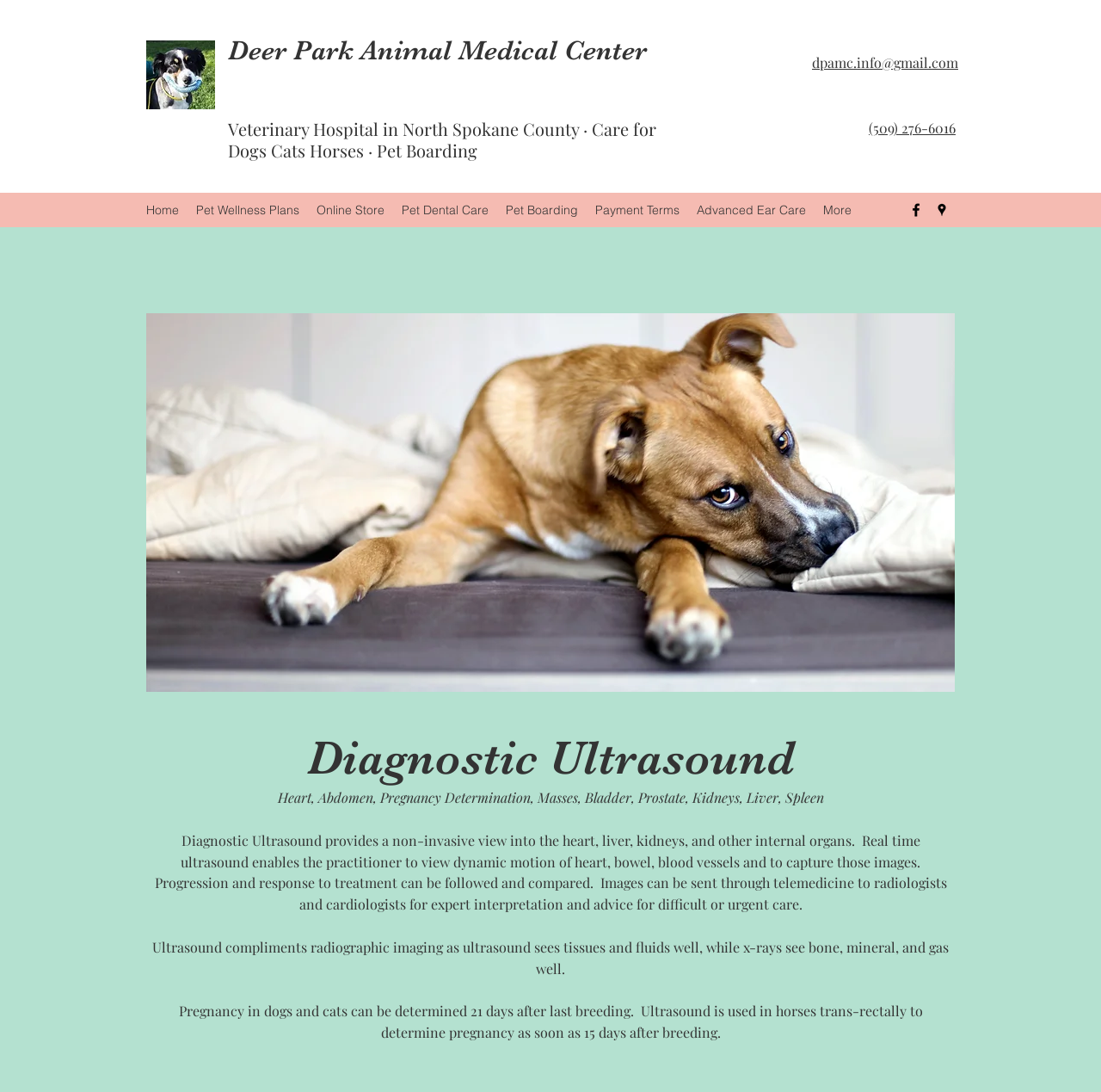Please give a concise answer to this question using a single word or phrase: 
What type of medical center is this?

Veterinary Hospital